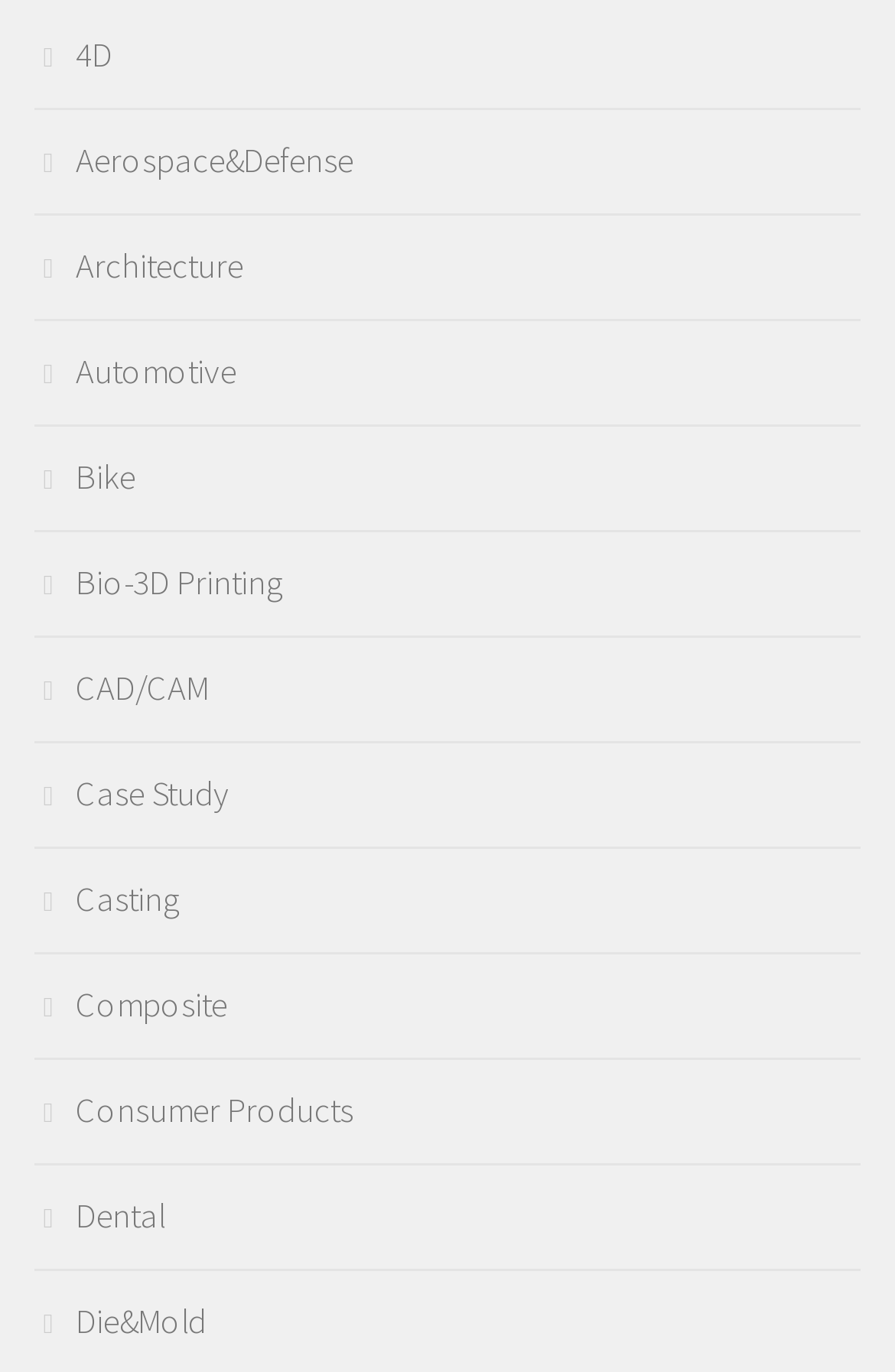Answer in one word or a short phrase: 
How many categories are related to manufacturing?

At least 5